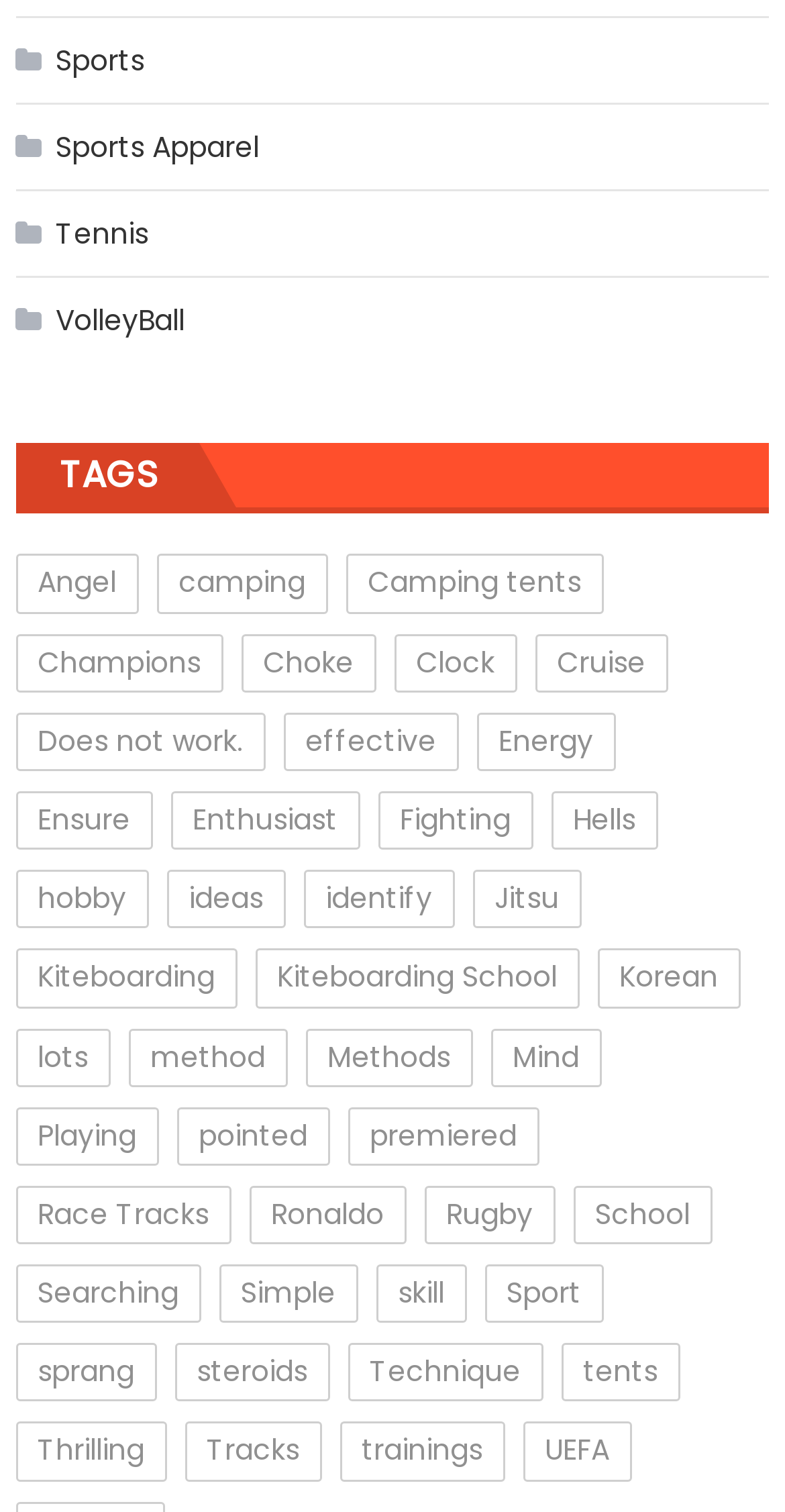Predict the bounding box coordinates for the UI element described as: "Kiteboarding School". The coordinates should be four float numbers between 0 and 1, presented as [left, top, right, bottom].

[0.325, 0.628, 0.738, 0.666]